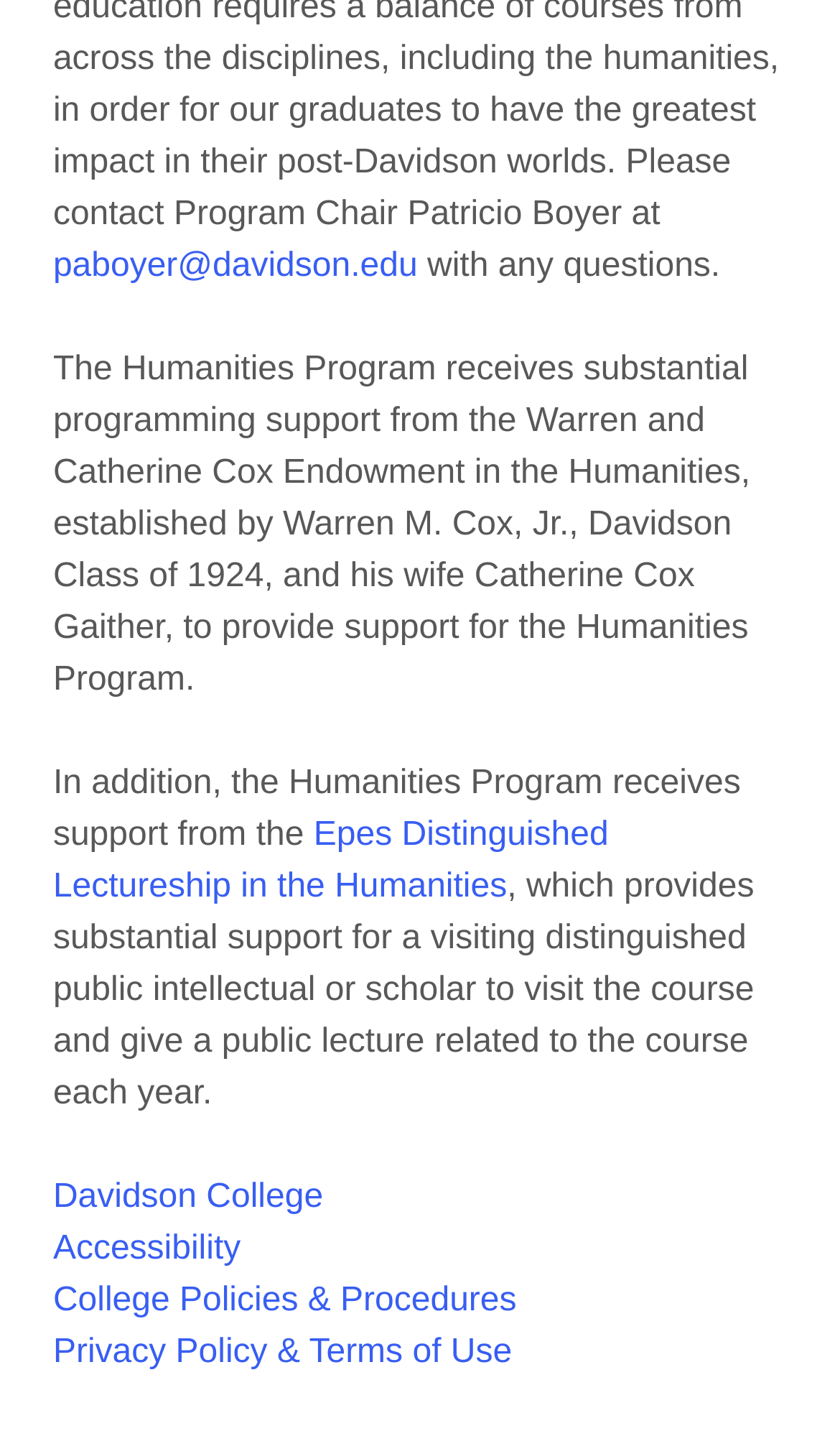Using the provided description Accessibility, find the bounding box coordinates for the UI element. Provide the coordinates in (top-left x, top-left y, bottom-right x, bottom-right y) format, ensuring all values are between 0 and 1.

[0.063, 0.86, 0.287, 0.886]